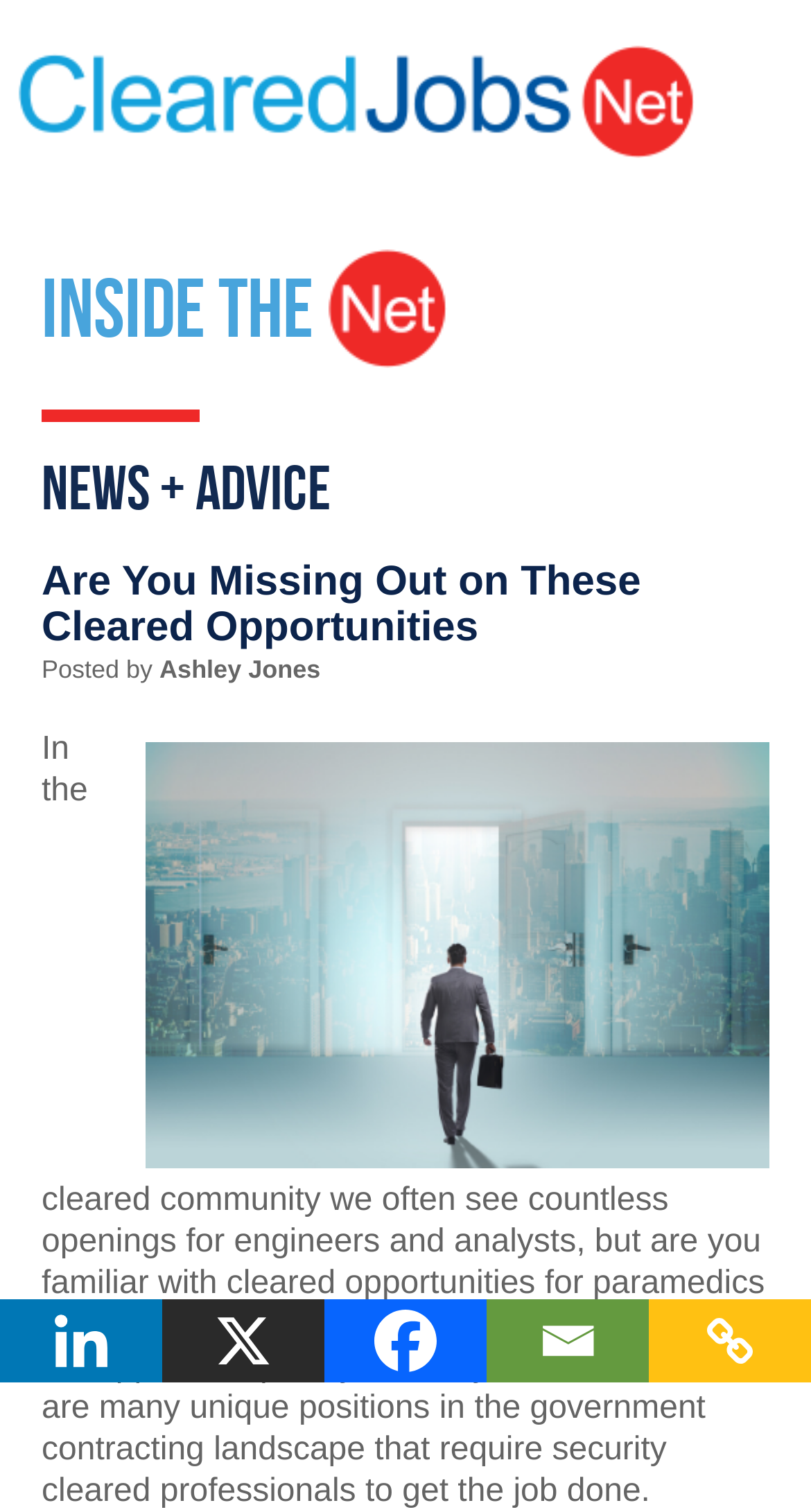Identify the bounding box of the UI element described as follows: "aria-label="Copy Link" title="Copy Link"". Provide the coordinates as four float numbers in the range of 0 to 1 [left, top, right, bottom].

[0.8, 0.859, 1.0, 0.914]